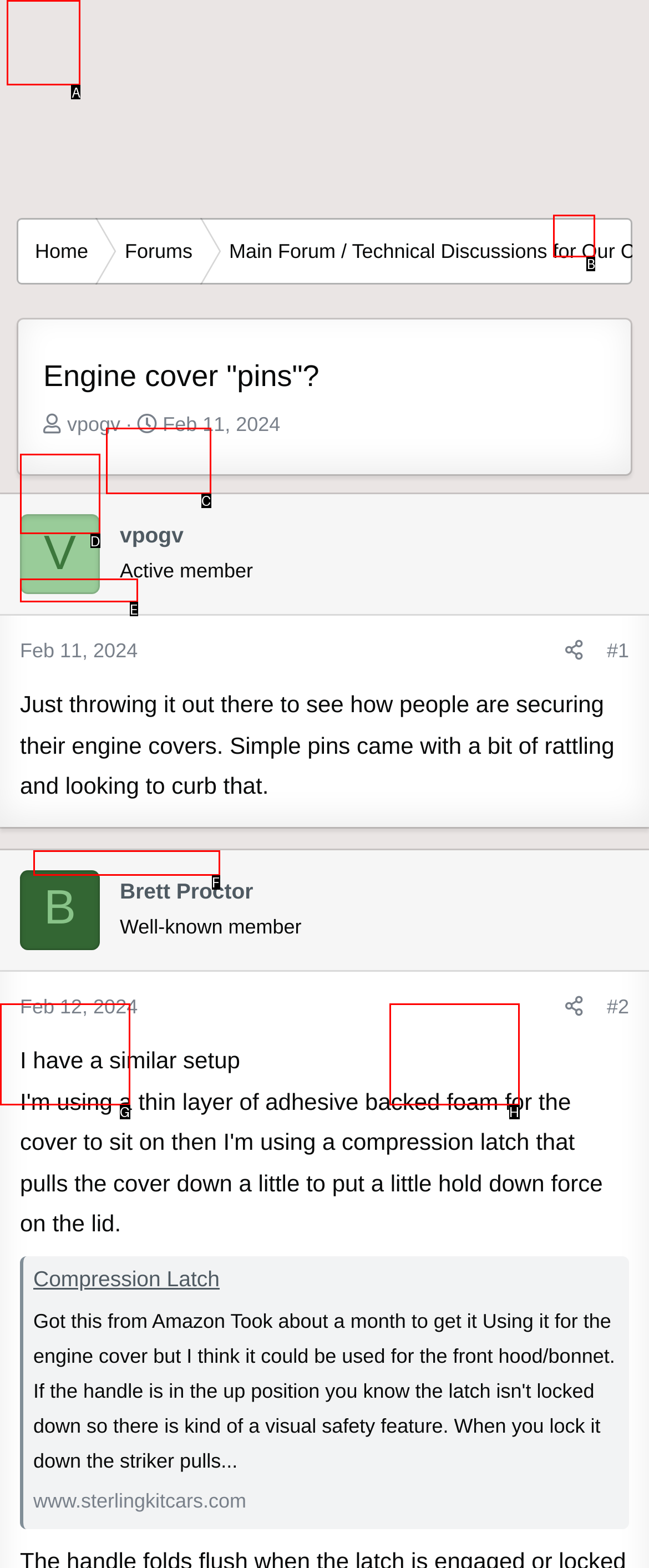For the task: Go to the 'Forums' page, specify the letter of the option that should be clicked. Answer with the letter only.

C